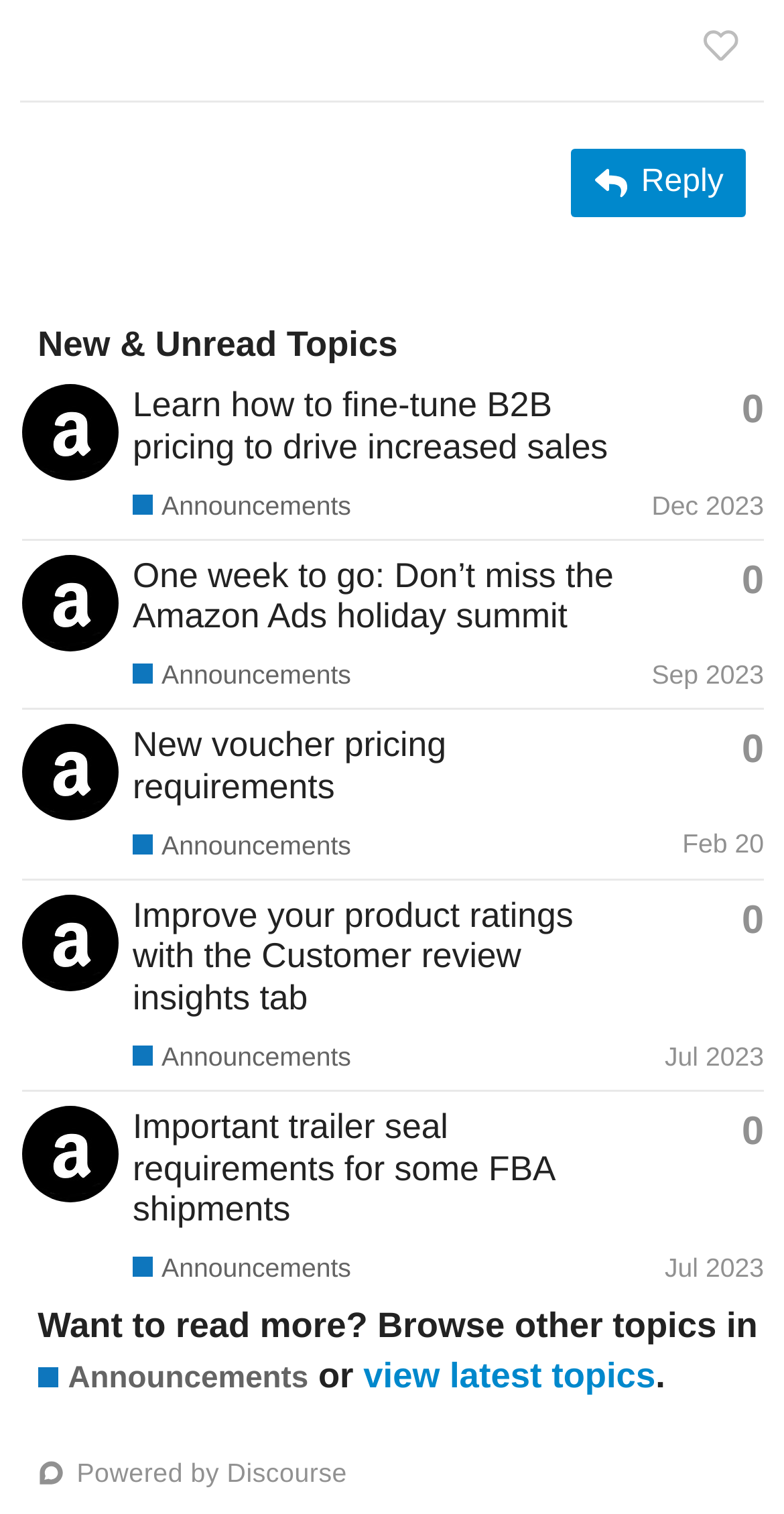Provide the bounding box coordinates of the HTML element this sentence describes: "aria-label="Amazon_News's profile, latest poster"". The bounding box coordinates consist of four float numbers between 0 and 1, i.e., [left, top, right, bottom].

[0.028, 0.274, 0.151, 0.297]